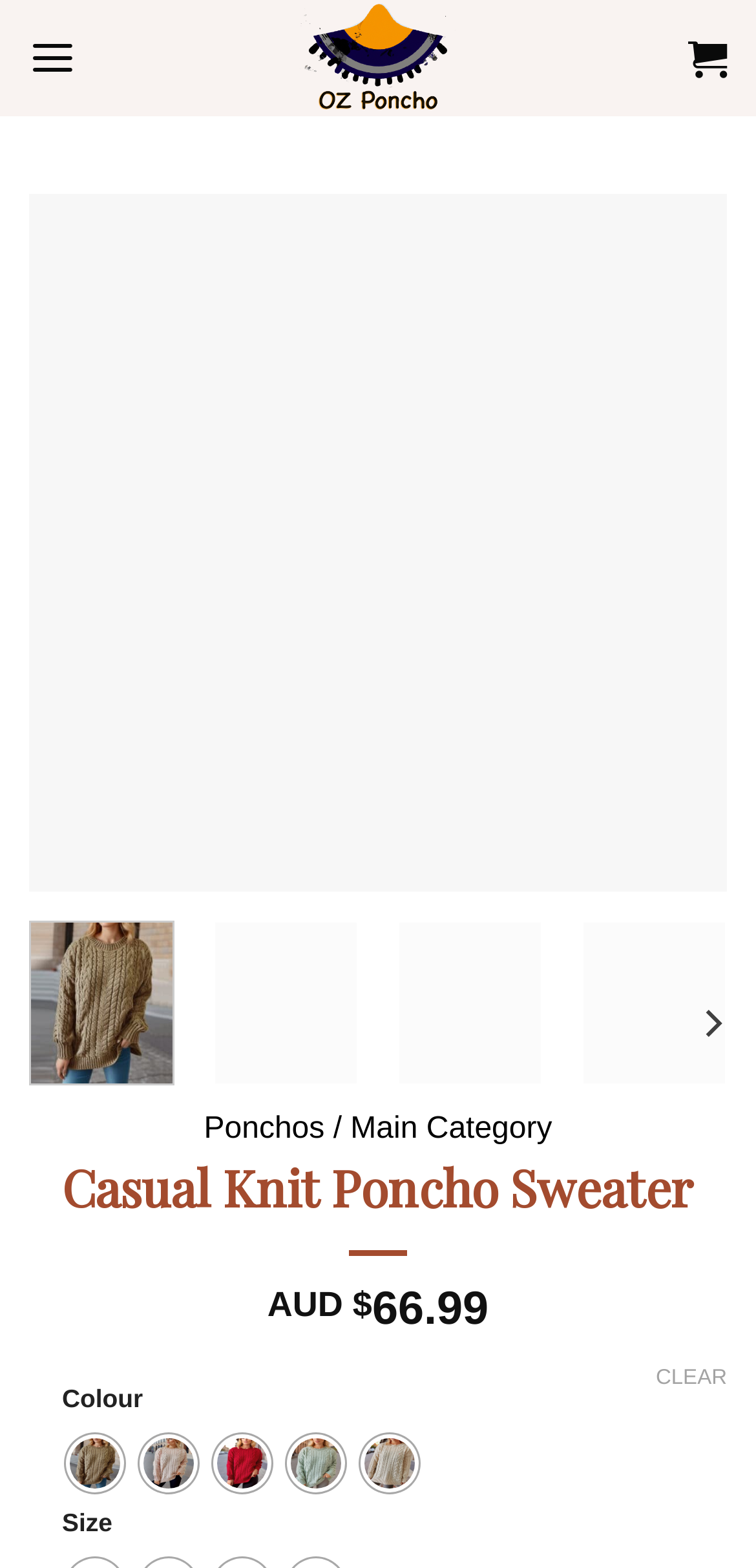What is the function of the 'Previous' and 'Next' buttons?
With the help of the image, please provide a detailed response to the question.

I inferred the function of the 'Previous' and 'Next' buttons by looking at their positions and the surrounding elements, which suggest that they are used for navigation, likely to switch between different products or pages.